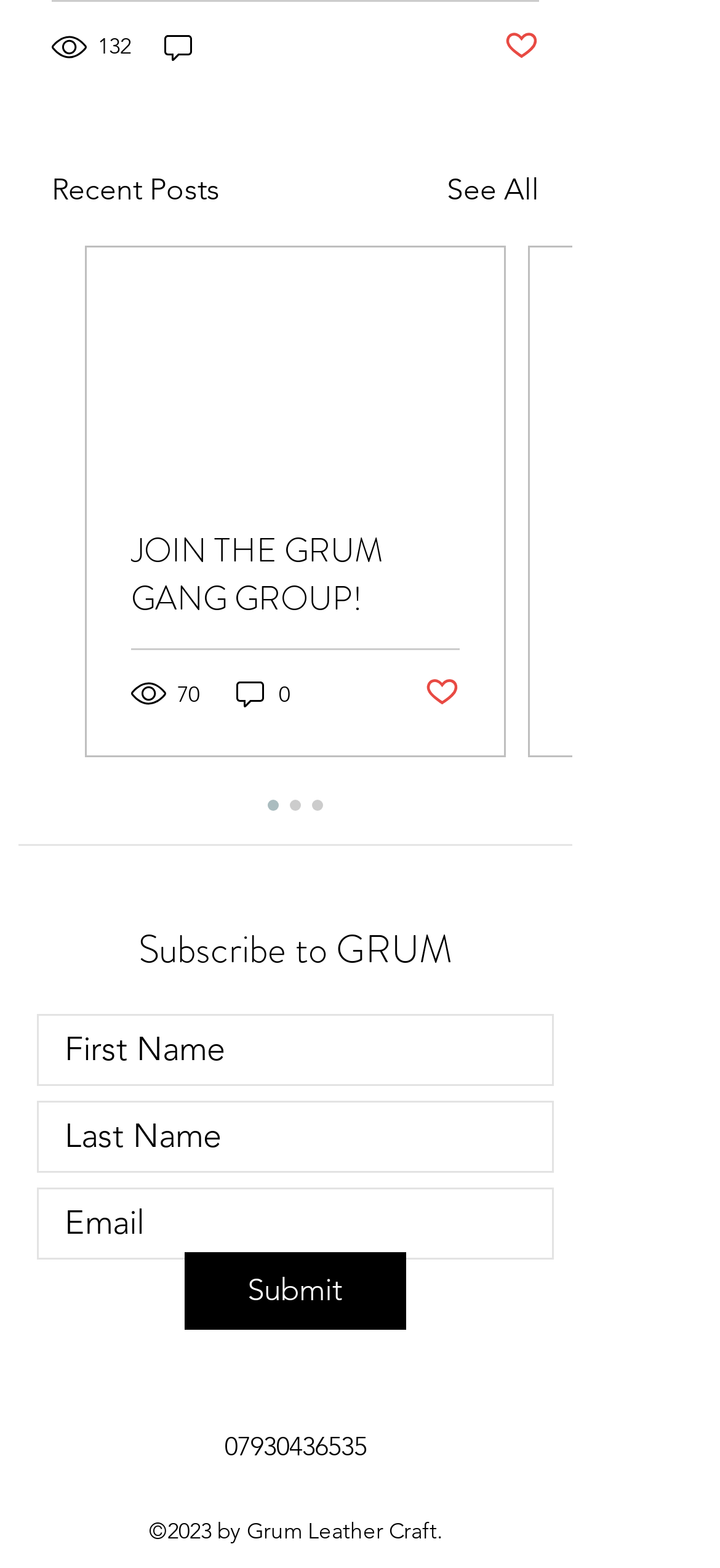Identify the bounding box coordinates of the region I need to click to complete this instruction: "Click the submit button".

[0.256, 0.798, 0.564, 0.848]